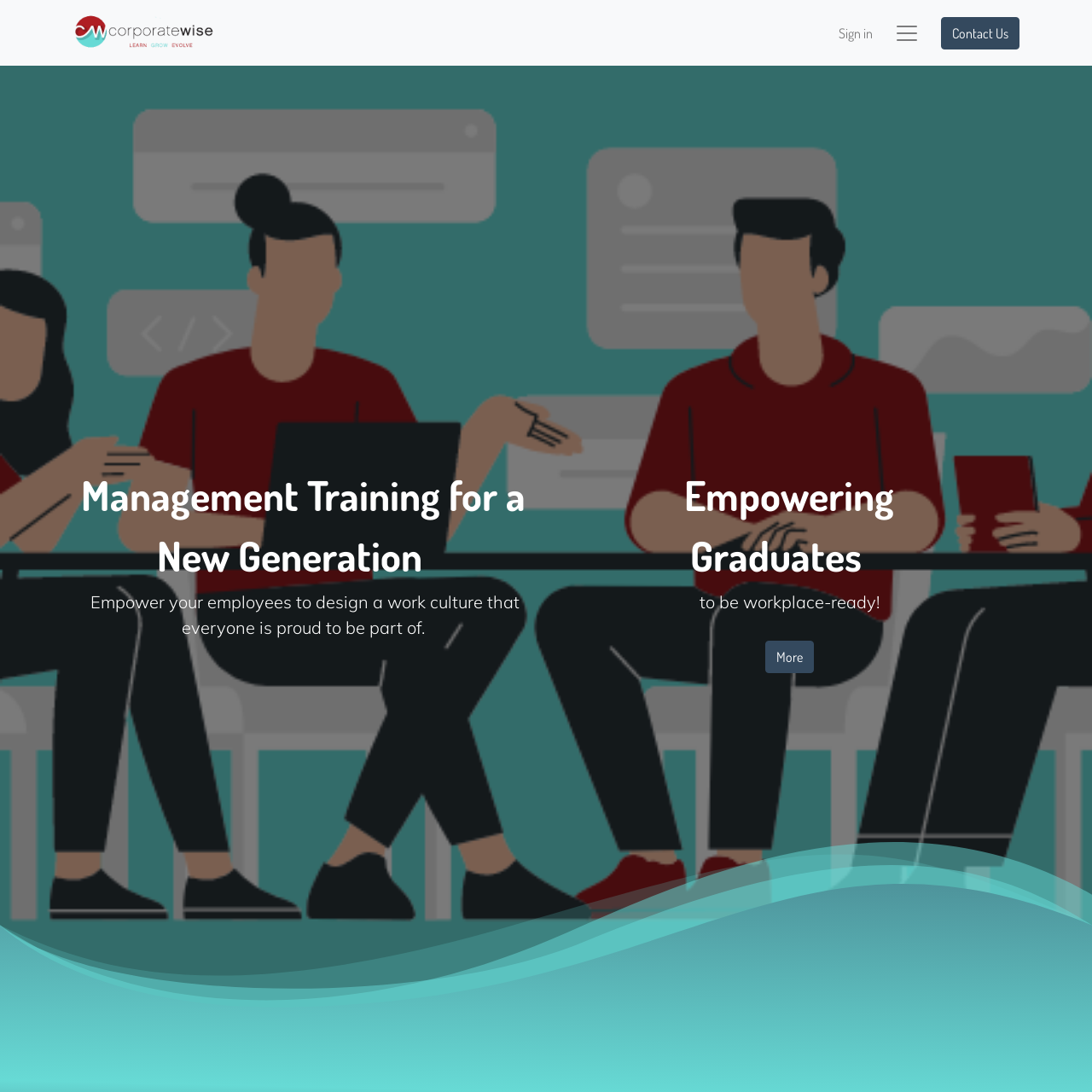Concentrate on the image inside the red border and answer the question in one word or phrase: 
What does the CorporateWise logo symbolize?

Transformative journey